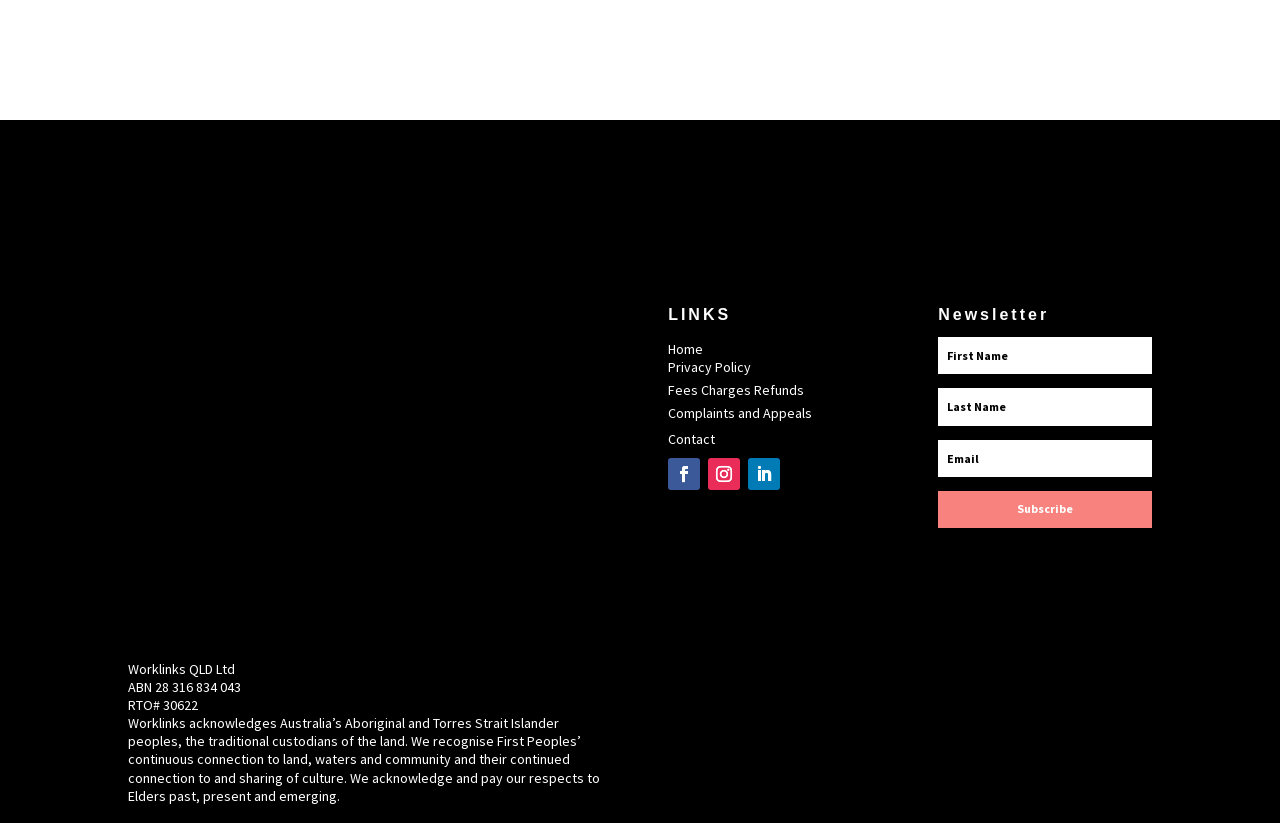Using the information shown in the image, answer the question with as much detail as possible: What is the ABN of the company?

The ABN of the company can be found in the top section of the webpage, where it is written in a static text element as 'ABN 28 316 834 043'.